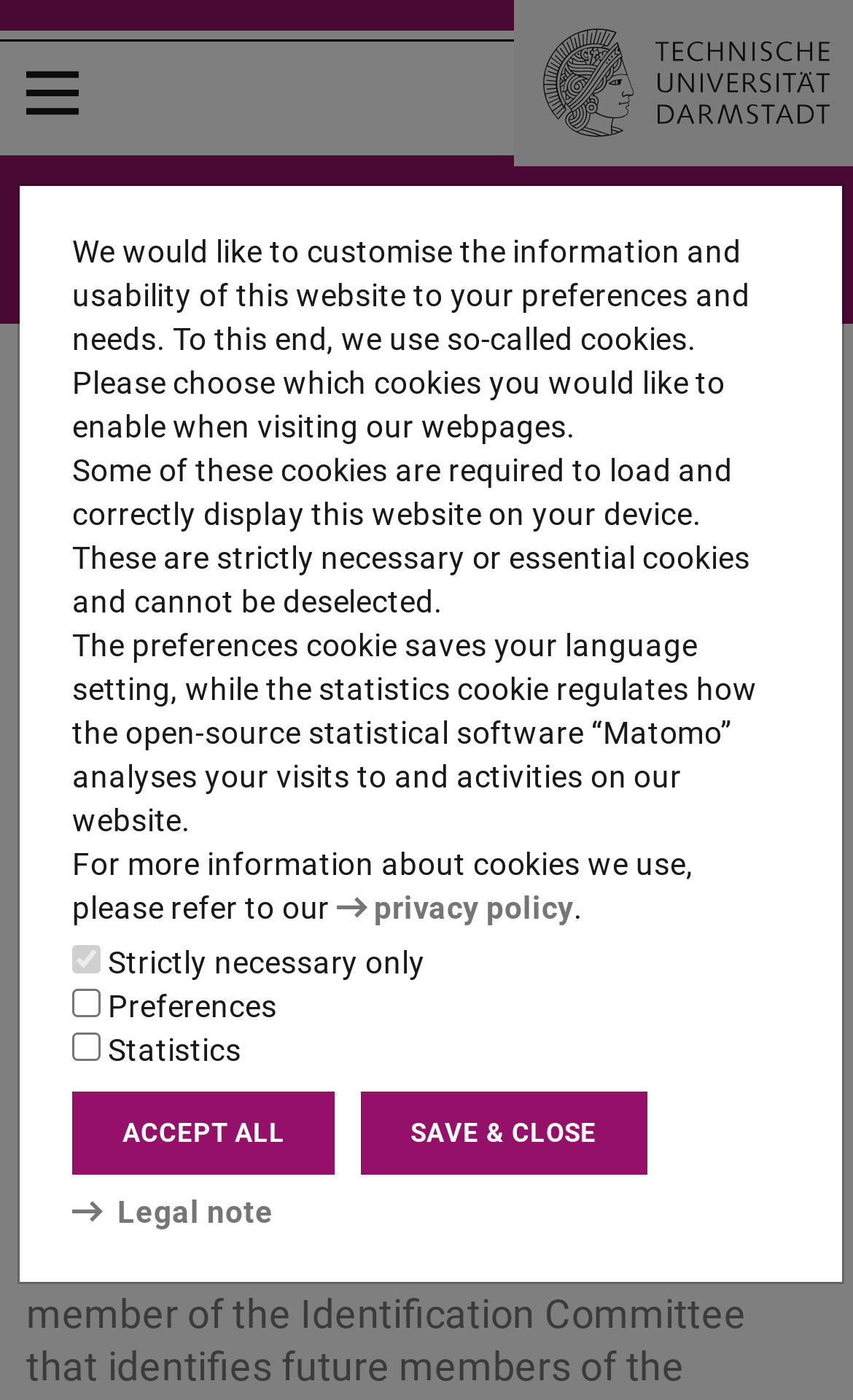Determine the bounding box for the UI element as described: "Share on X (Twitter)". The coordinates should be represented as four float numbers between 0 and 1, formatted as [left, top, right, bottom].

None